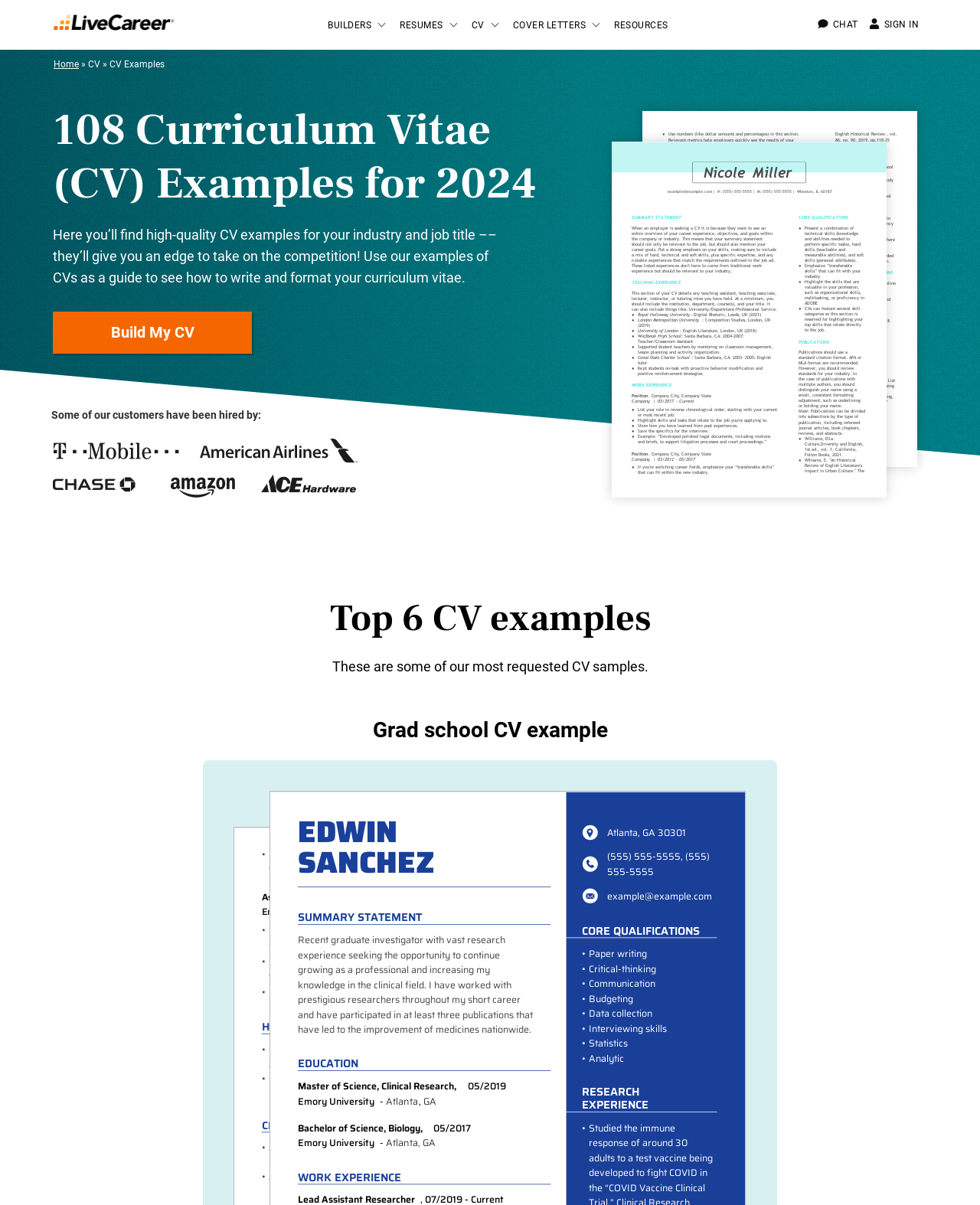Detail the features and information presented on the webpage.

The webpage is a resource for creating a curriculum vitae (CV). At the top, there is a navigation bar with links to "Resume builder", "Resumes", "CV", "Cover Letters", and "Resources". To the right of the navigation bar, there is a chat icon and a "SIGN IN" link. Below the navigation bar, there is a breadcrumb trail showing the path "Home » CV » CV Examples".

The main content of the page is divided into sections. The first section has a heading "108 Curriculum Vitae (CV) Examples for 2024" and a brief introduction to the purpose of the page. Below the introduction, there is a call-to-action button "Build My CV". 

To the right of the introduction, there is a large banner image with a front and back side, showcasing CV examples. Below the banner, there is a section highlighting the success of some customers, with a heading "Some of our customers have been hired by:" and a list of brands in black logos.

The next section is titled "Top 6 CV examples" and has a brief description "These are some of our most requested CV samples." Below this section, there is a heading "Grad school CV example", which is likely the first of the top 6 CV examples.